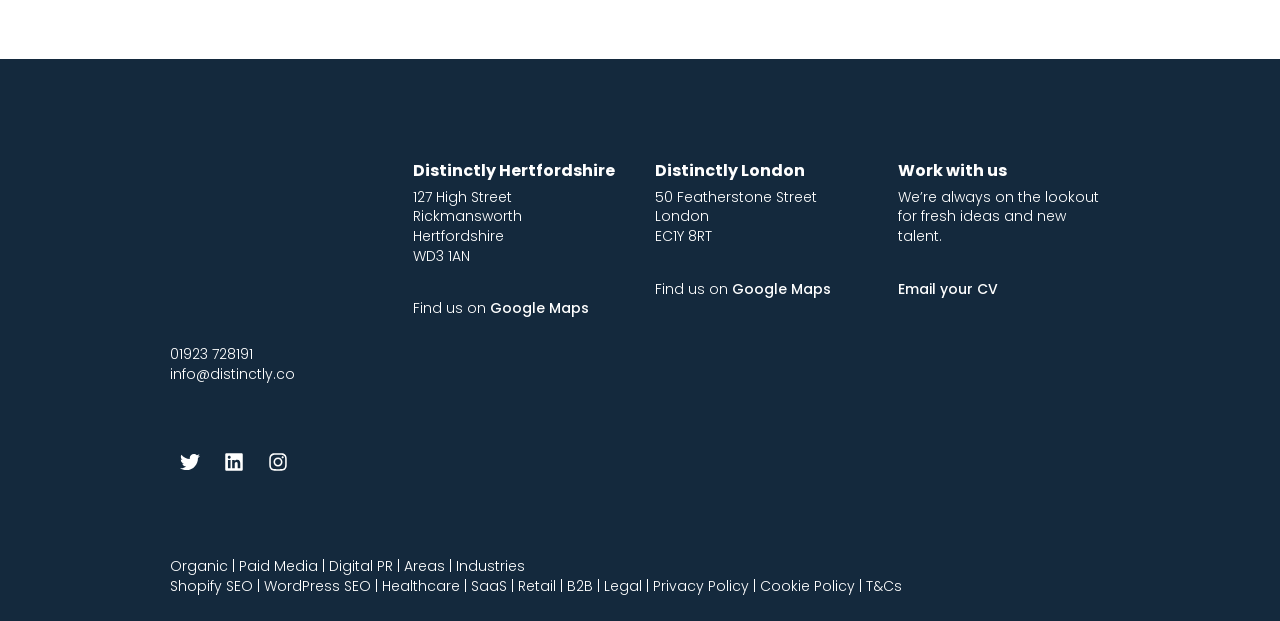What is the link to find Distinctly London on Google Maps?
Answer with a single word or short phrase according to what you see in the image.

Google Maps